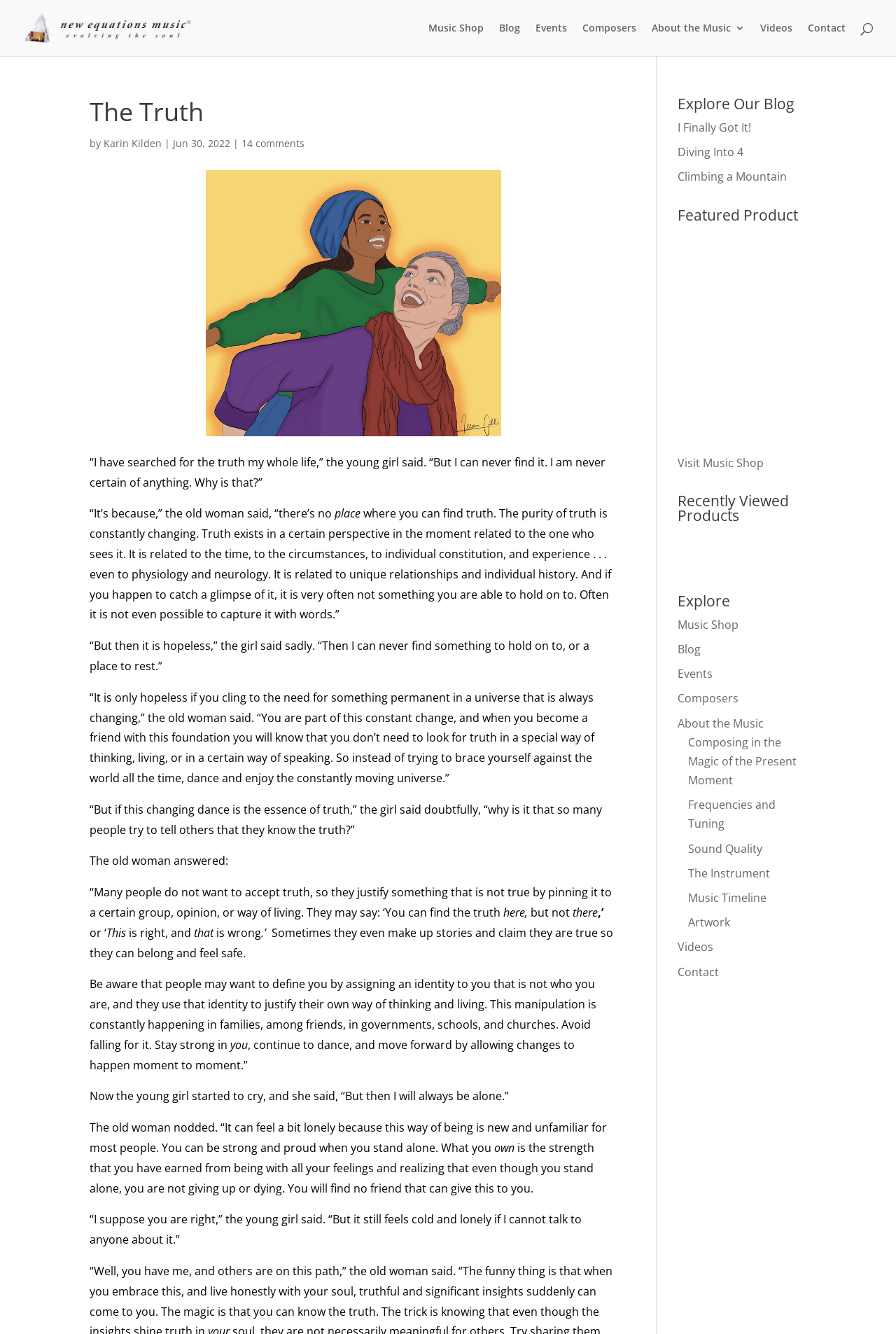How many featured products are there?
Use the image to give a comprehensive and detailed response to the question.

The featured product section is located at the bottom of the webpage and contains a single link to 'Visit Music Shop'. Therefore, there is only 1 featured product.